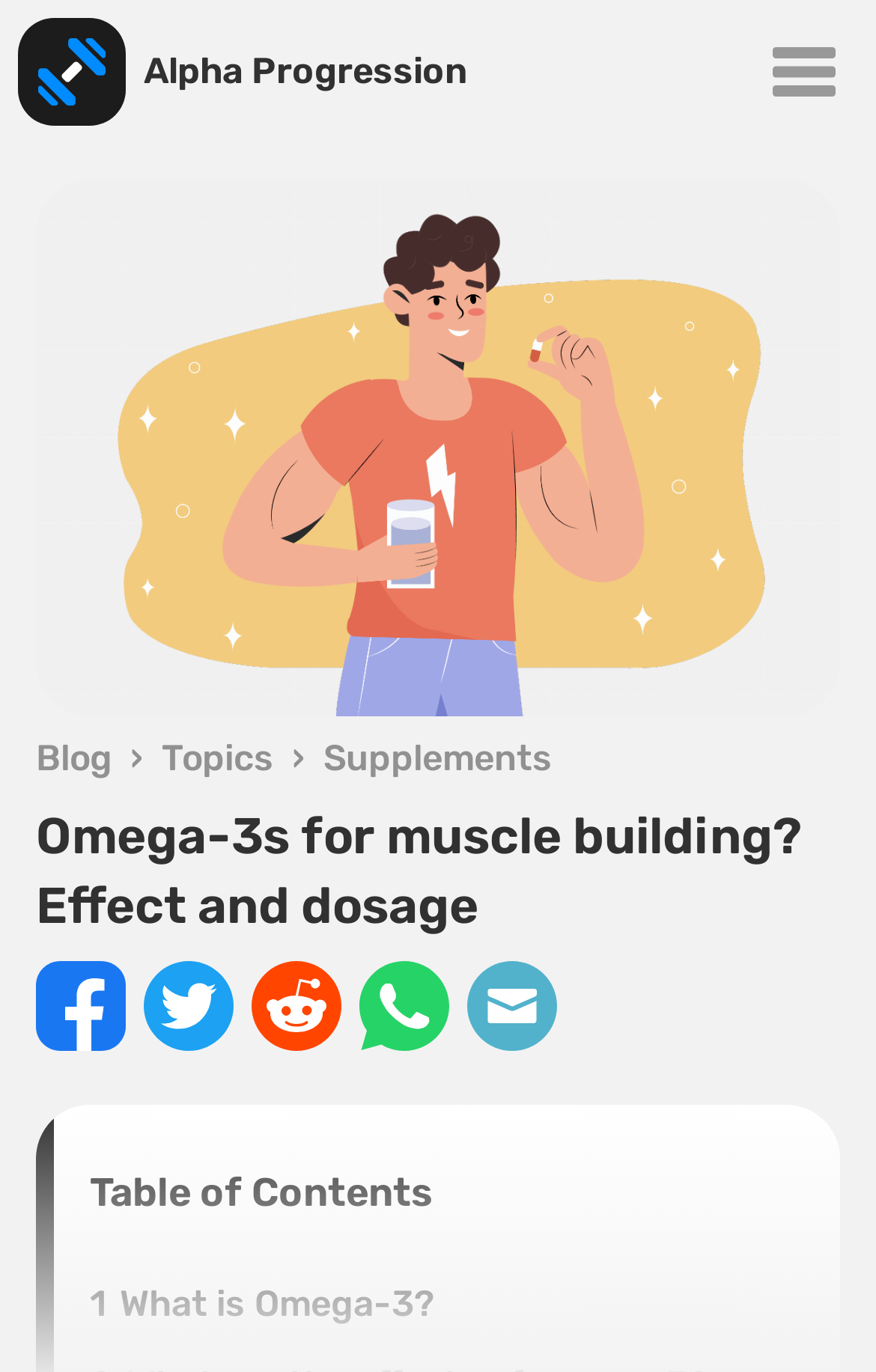Give a one-word or one-phrase response to the question:
What is the topic of the article?

Omega-3s for muscle building